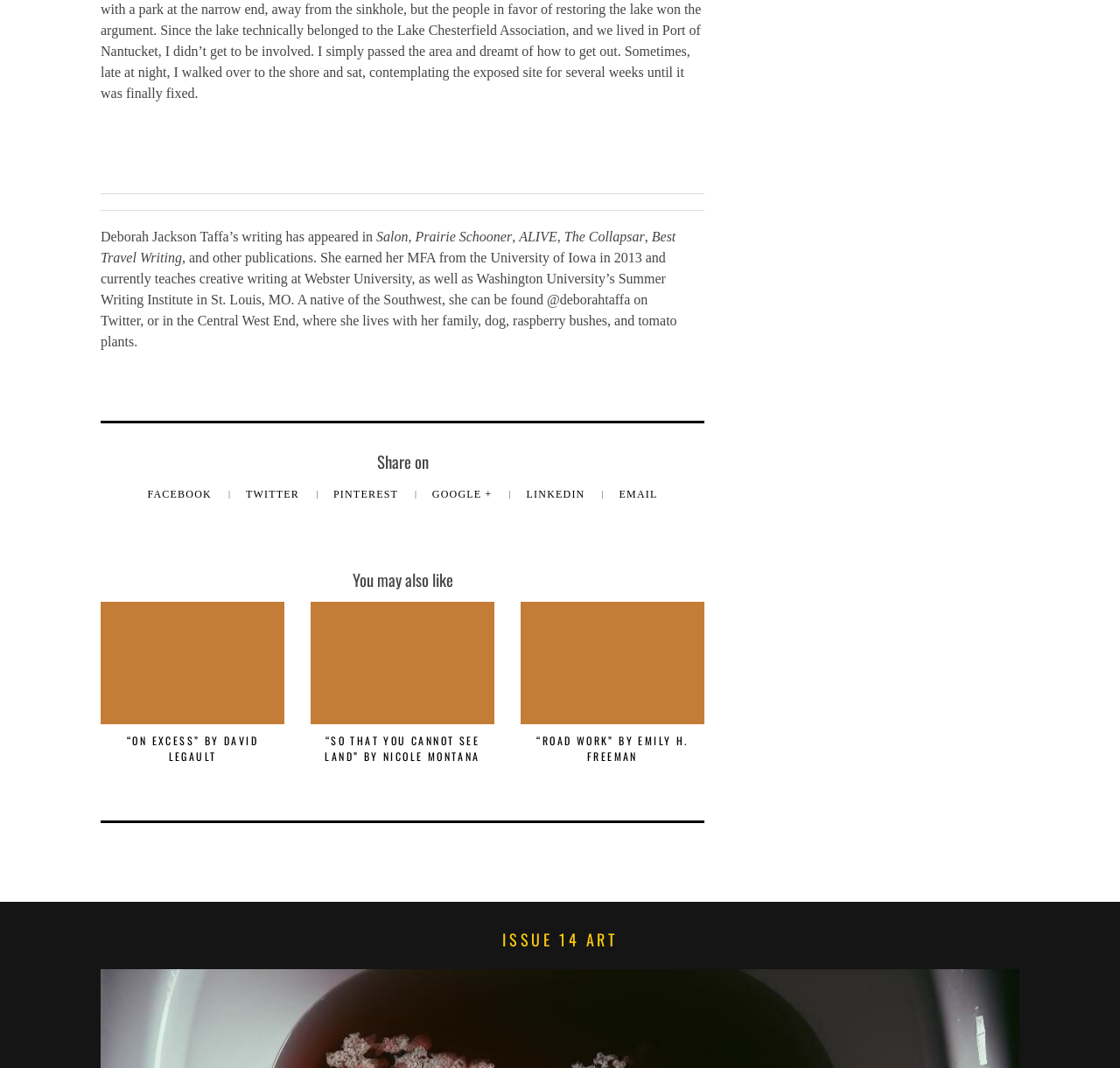Using the element description provided, determine the bounding box coordinates in the format (top-left x, top-left y, bottom-right x, bottom-right y). Ensure that all values are floating point numbers between 0 and 1. Element description: “On Excess” By David LeGault

[0.113, 0.686, 0.23, 0.715]